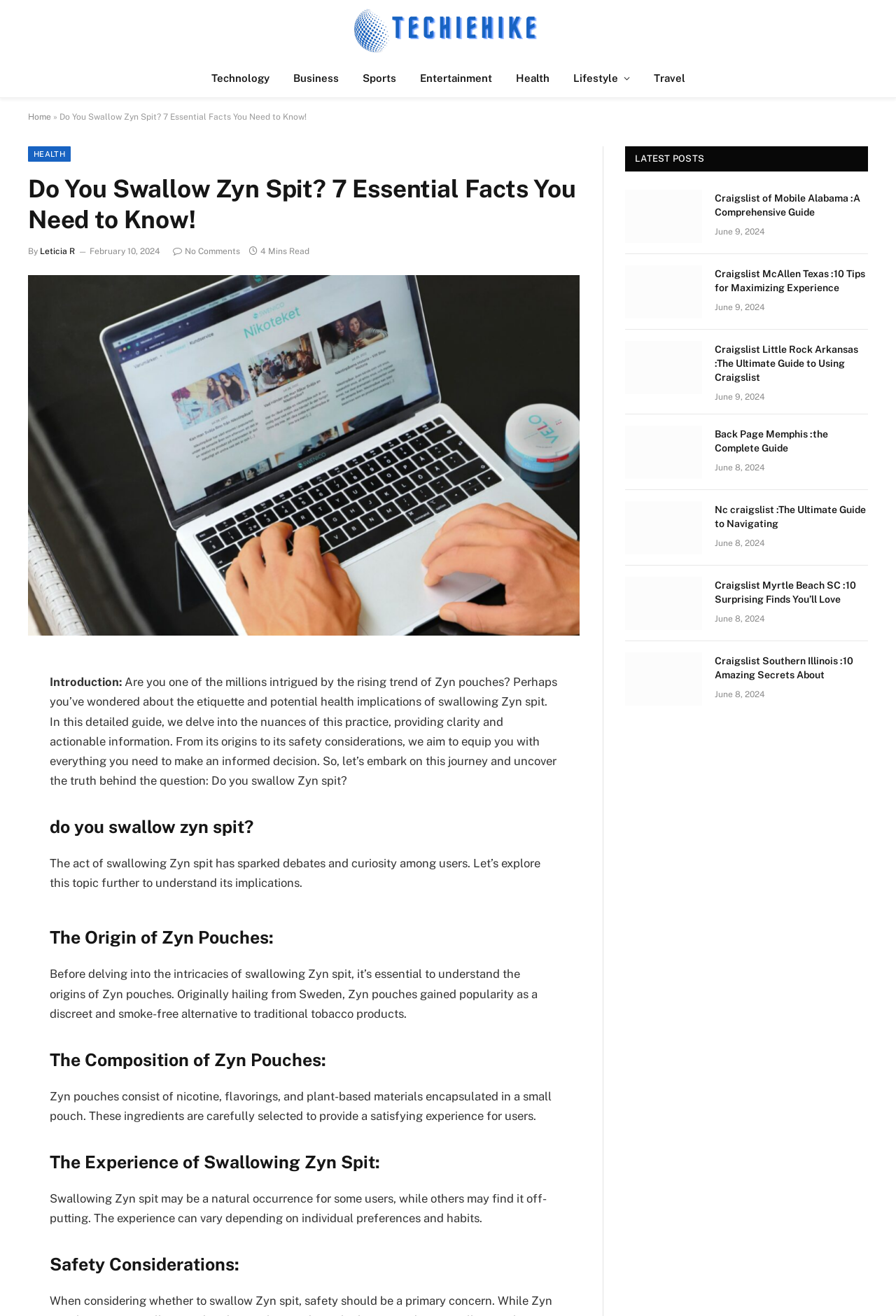Refer to the image and provide a thorough answer to this question:
How many minutes does it take to read the article 'Do You Swallow Zyn Spit?'?

The time it takes to read the article 'Do You Swallow Zyn Spit?' can be found by looking at the text '4 Mins Read' located below the article title, which indicates that it takes 4 minutes to read the article.